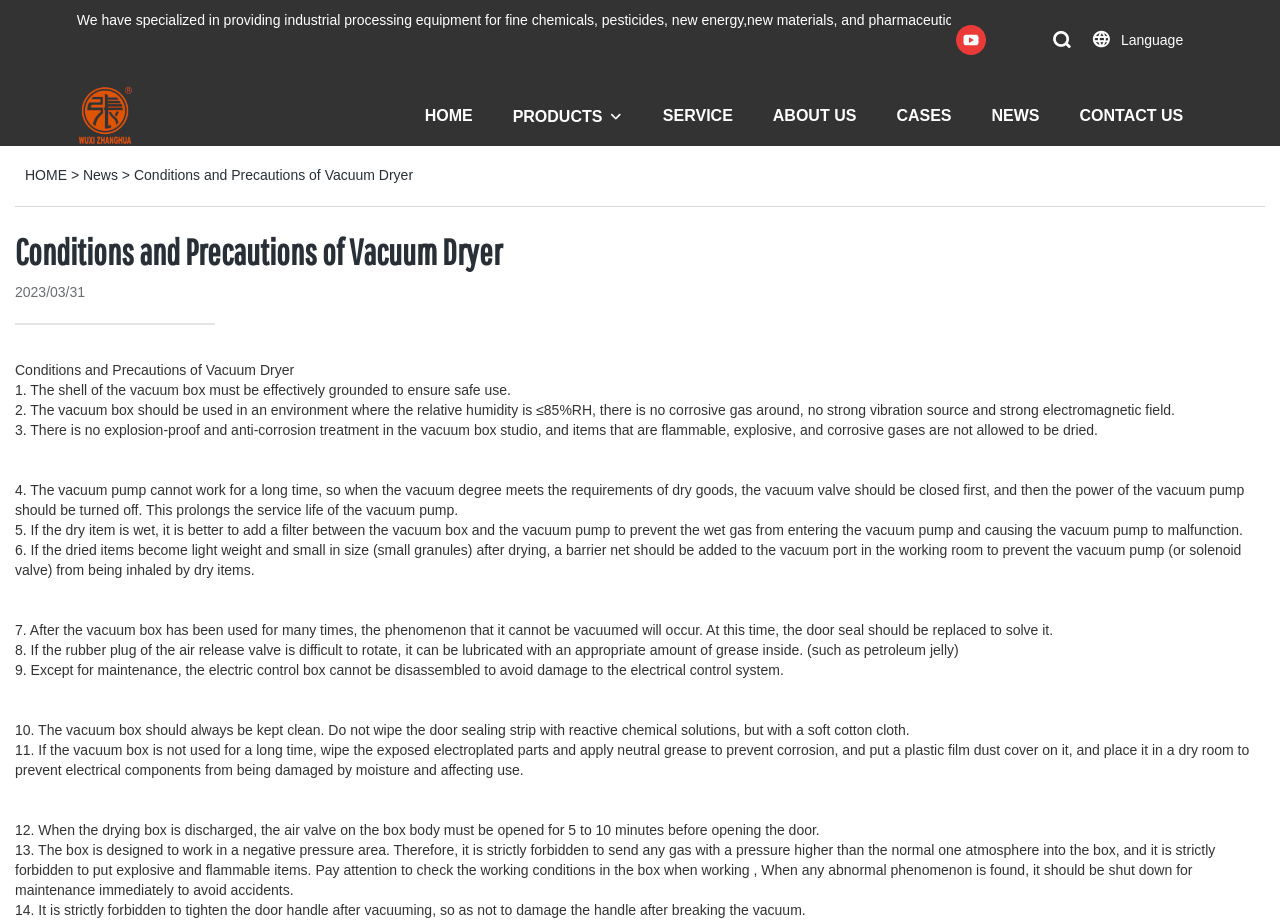Give a one-word or short phrase answer to the question: 
What should be done before opening the door of the vacuum box?

Open the air valve